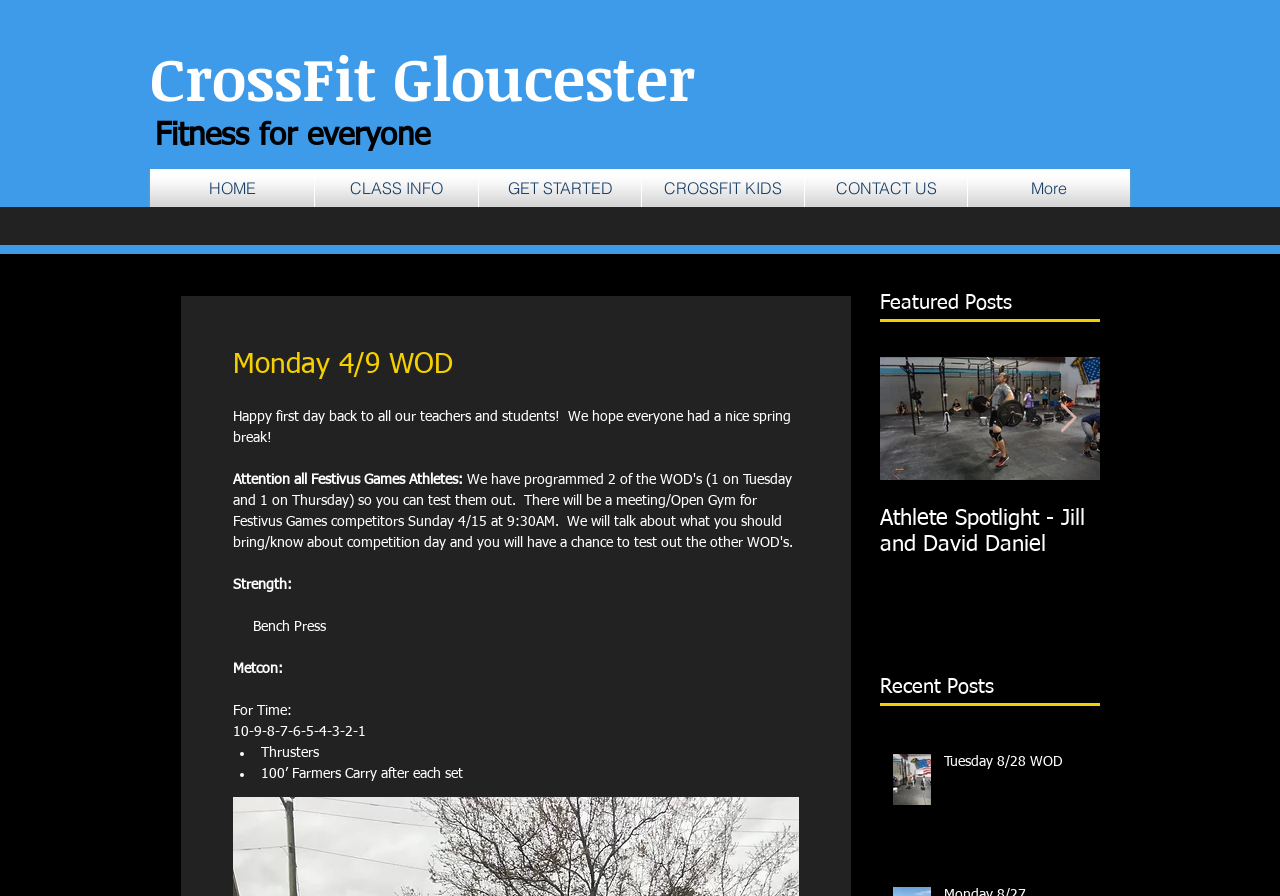Determine the bounding box coordinates of the clickable element to achieve the following action: 'Click on the HOME link'. Provide the coordinates as four float values between 0 and 1, formatted as [left, top, right, bottom].

[0.117, 0.189, 0.245, 0.231]